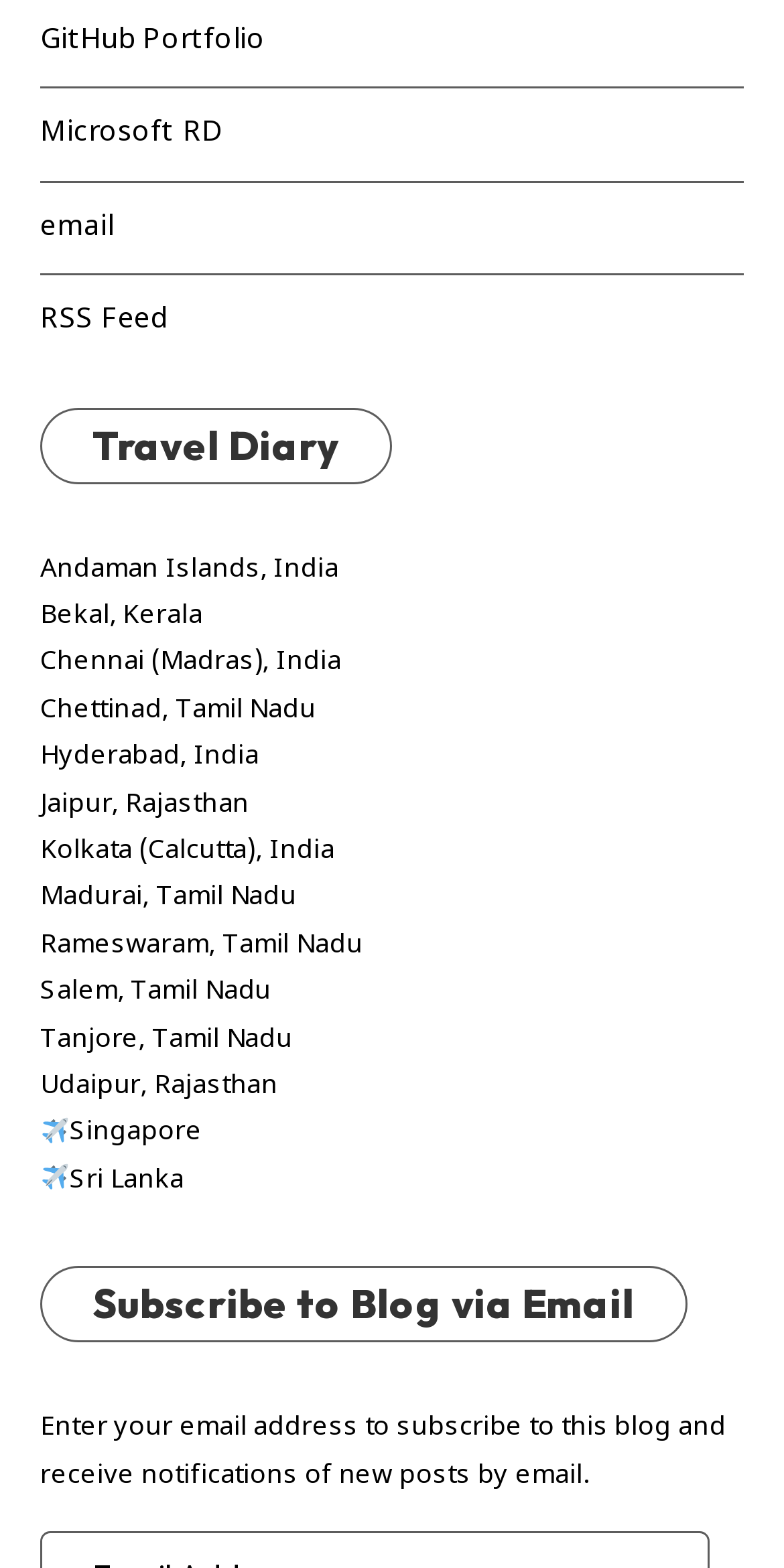Identify the bounding box coordinates of the specific part of the webpage to click to complete this instruction: "Subscribe to Blog via Email".

[0.051, 0.808, 0.876, 0.856]